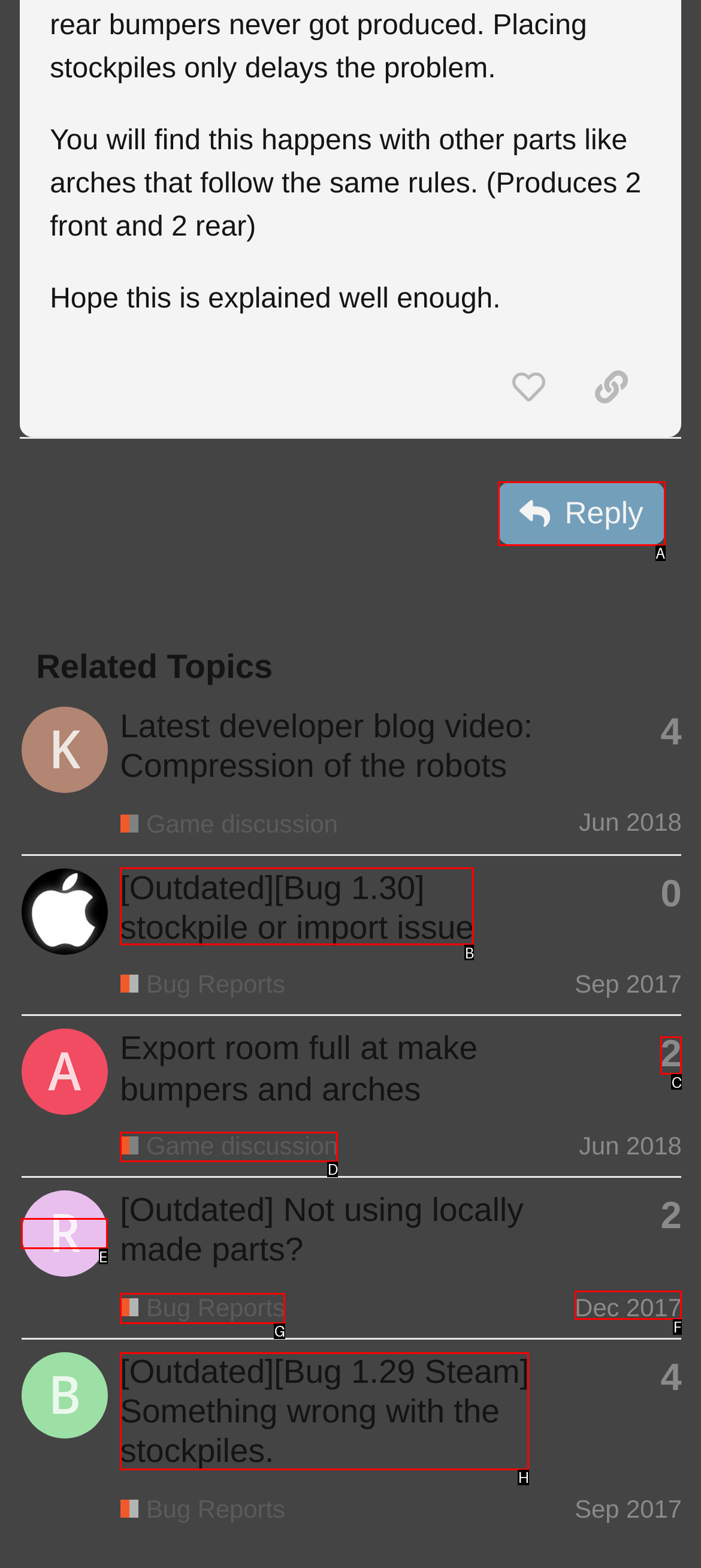Identify the correct UI element to click to achieve the task: Click the Seeking Shelter link.
Answer with the letter of the appropriate option from the choices given.

None